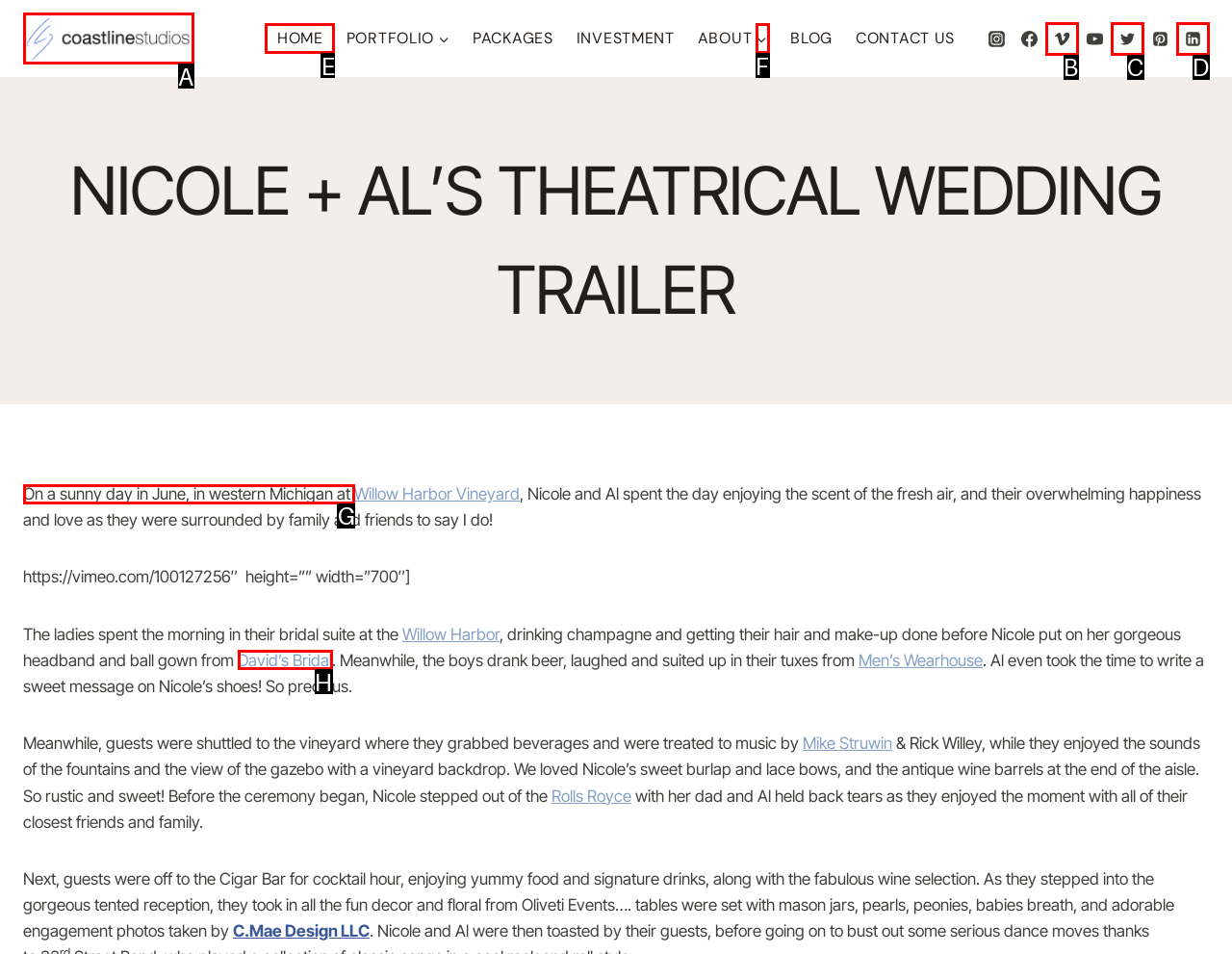Select the correct option from the given choices to perform this task: Read more about Nicole and Al's wedding story. Provide the letter of that option.

G